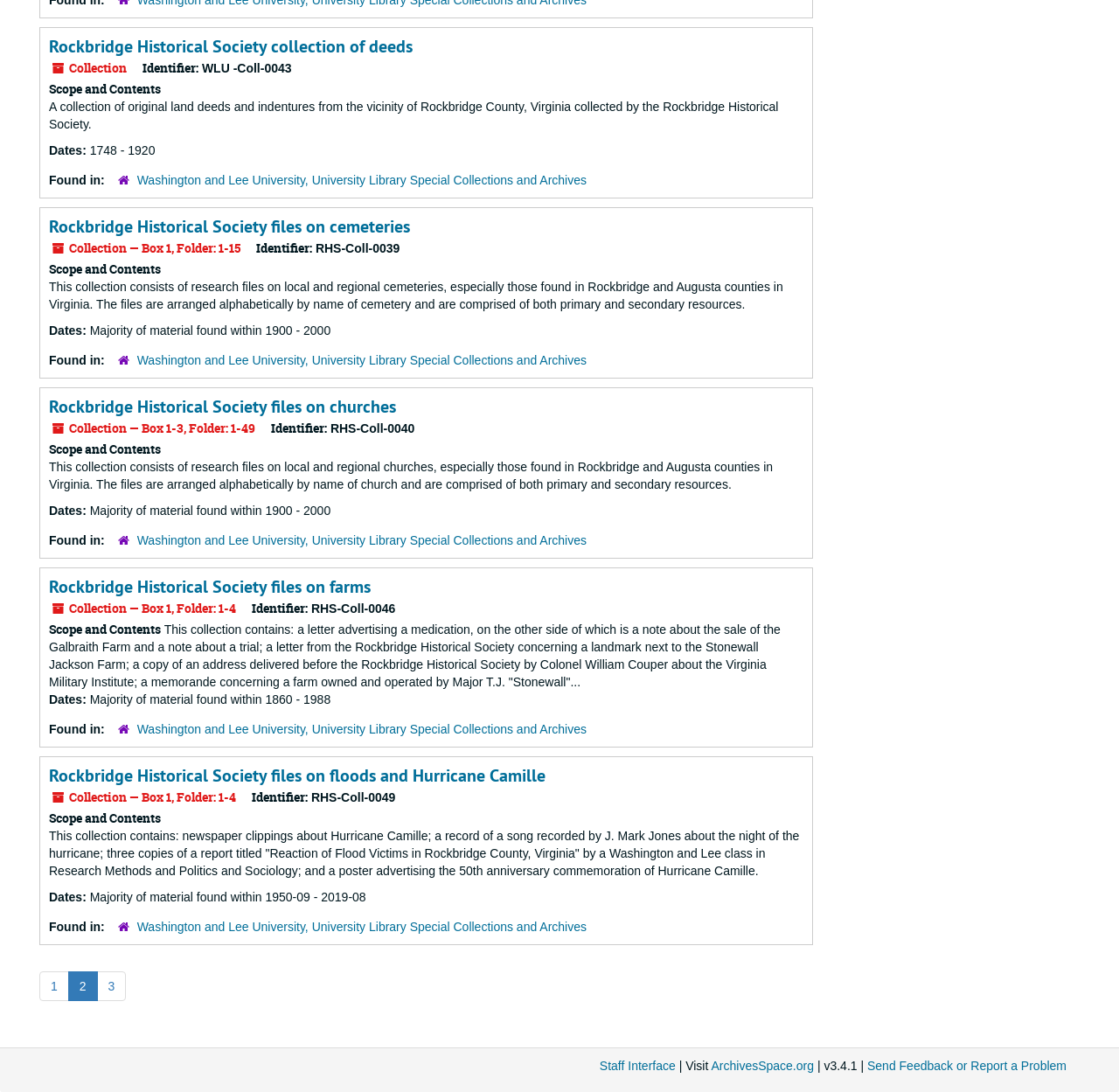Please pinpoint the bounding box coordinates for the region I should click to adhere to this instruction: "View Rockbridge Historical Society files on cemeteries".

[0.044, 0.197, 0.366, 0.218]